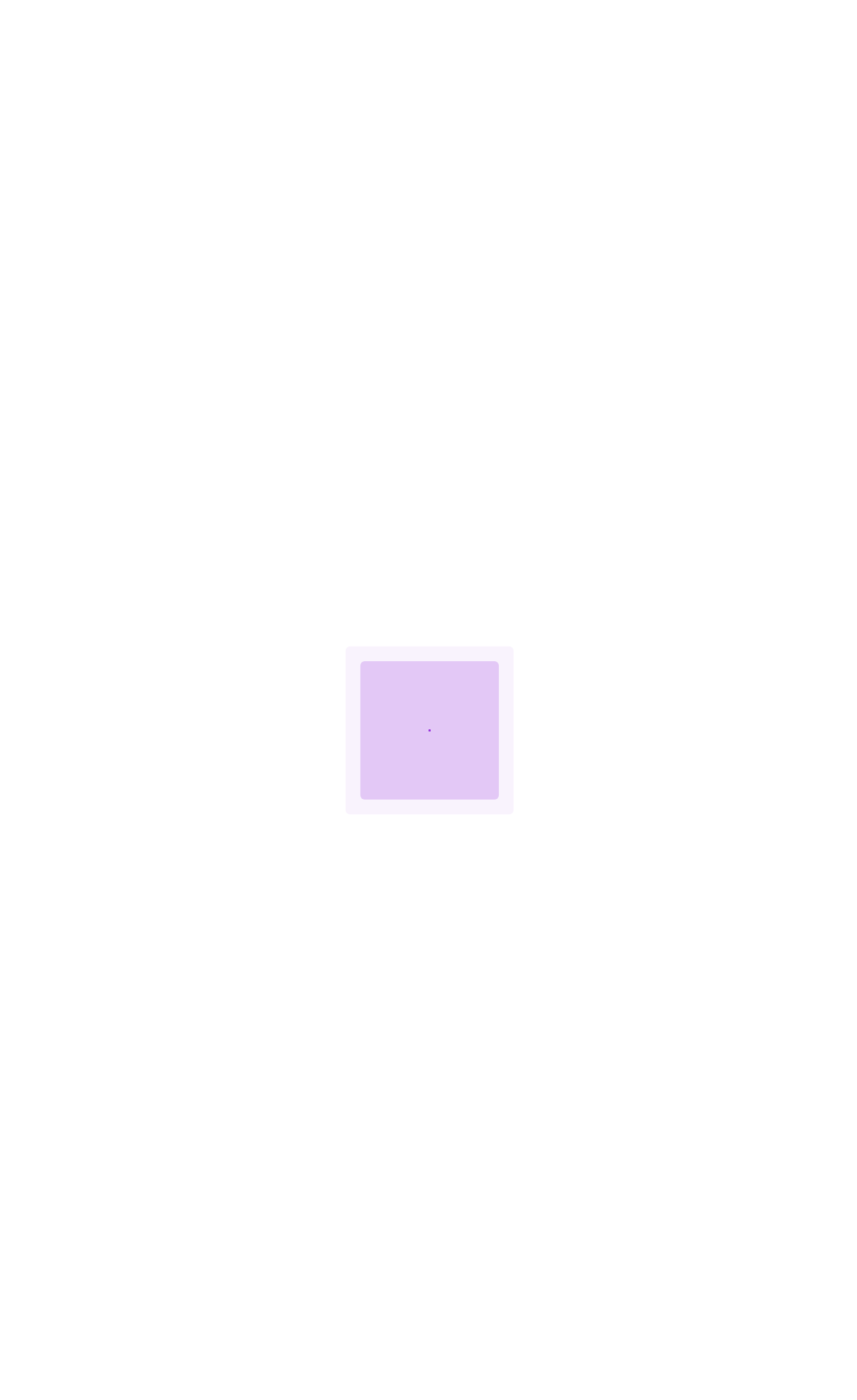Identify the bounding box coordinates for the UI element described as: "股票期权虚拟交易".

[0.038, 0.024, 0.962, 0.204]